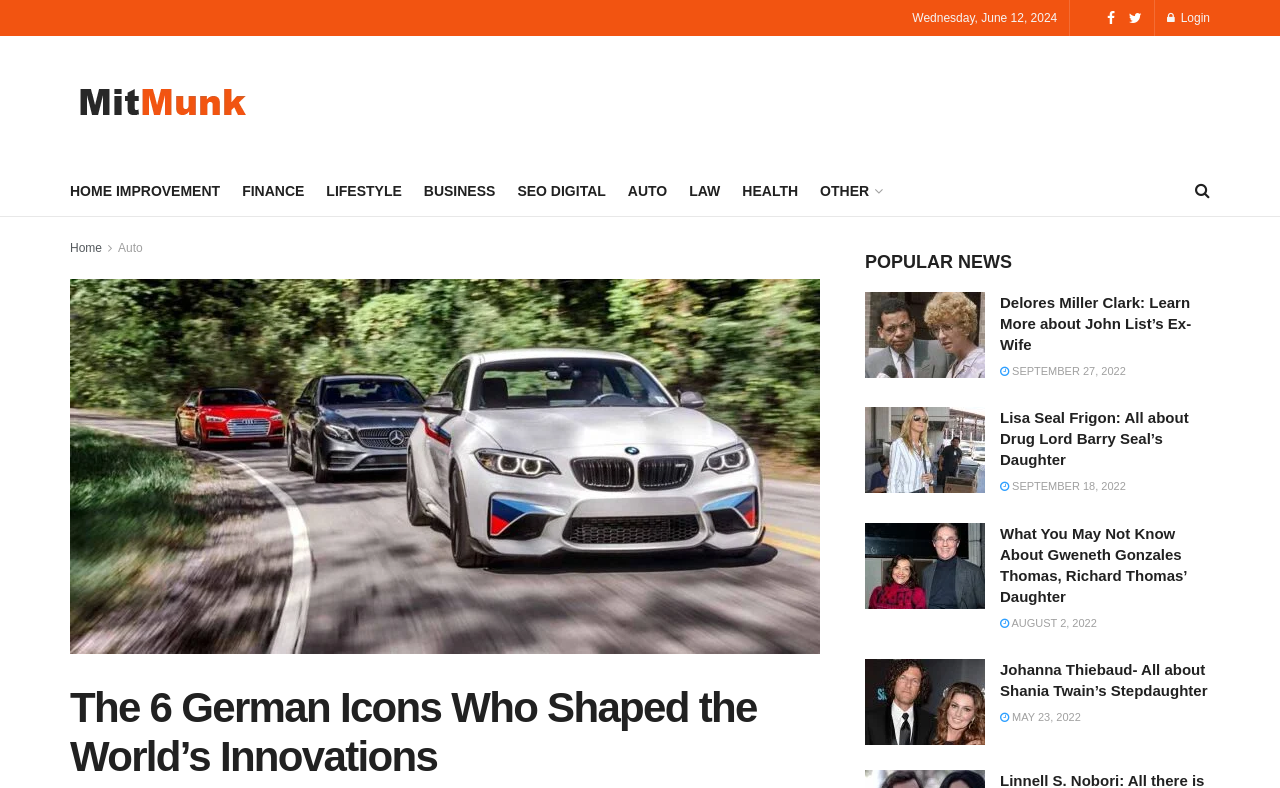Locate the bounding box coordinates of the segment that needs to be clicked to meet this instruction: "Go to the 'Auto' section".

[0.49, 0.225, 0.521, 0.26]